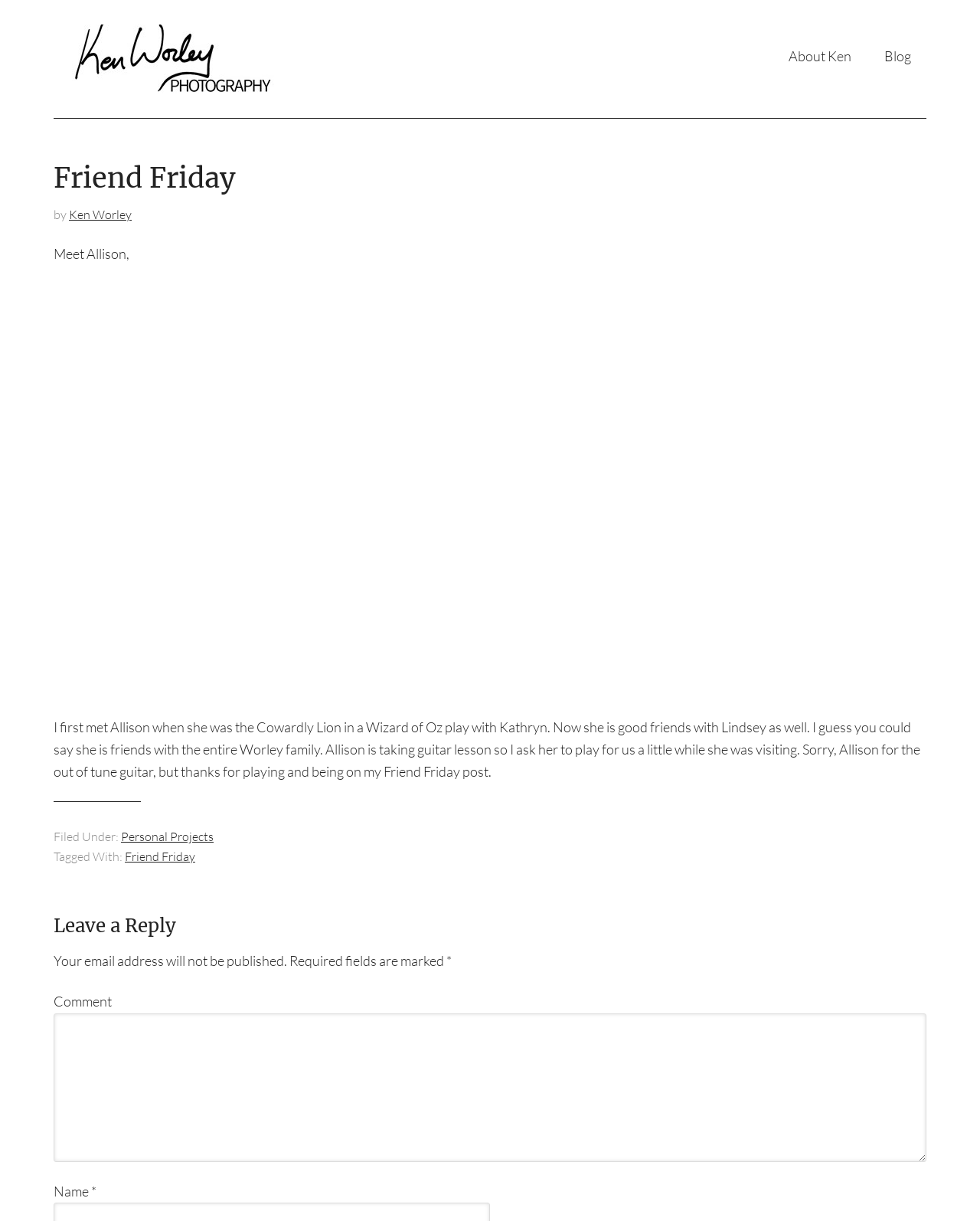Using the webpage screenshot, locate the HTML element that fits the following description and provide its bounding box: "Colour theory".

None